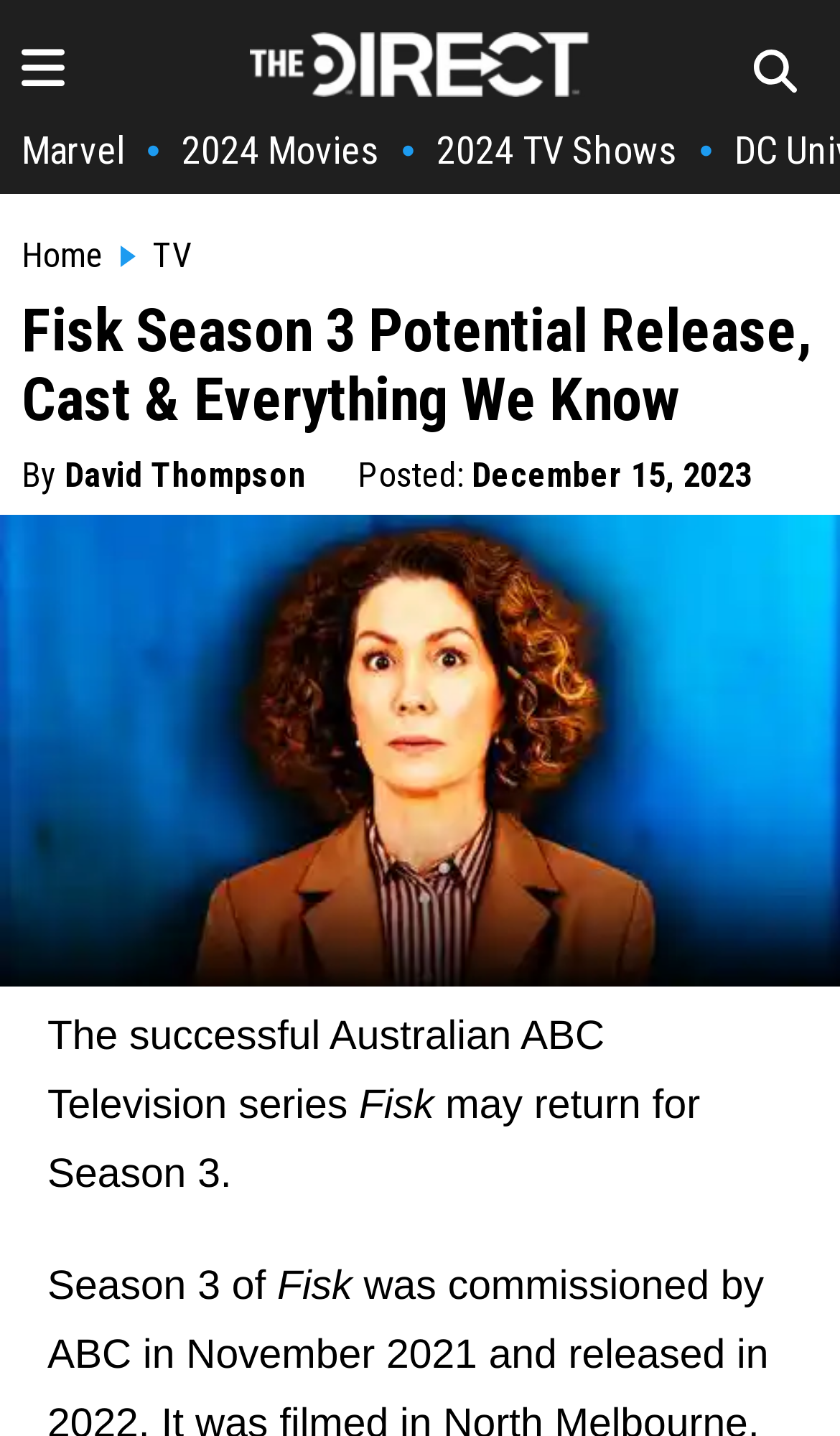Detail the features and information presented on the webpage.

The webpage is about the possibility of a third season of the Australian ABC Television series "Fisk". At the top left, there is a small image, and next to it, a link to "The Direct Homepage" with the website's logo. On the right side, there is another small image. Below these elements, there are several links to different categories, including "Marvel", "2024 Movies", "2024 TV Shows", and "Home" and "TV" navigation links.

The main content of the webpage starts with a heading that repeats the title "Fisk Season 3 Potential Release, Cast & Everything We Know". Below the heading, there is a byline with the author's name, "David Thompson", and a timestamp indicating when the article was posted, "December 15, 2023".

The main article is accompanied by a large image of Kitty Flanagan as Helen Tudor-Fisk in Fisk, which spans the entire width of the page. The text of the article is divided into several paragraphs, with the first sentence stating that the successful Australian ABC Television series may return for Season 3. The subsequent paragraphs likely provide more information about the potential release and cast of Season 3.